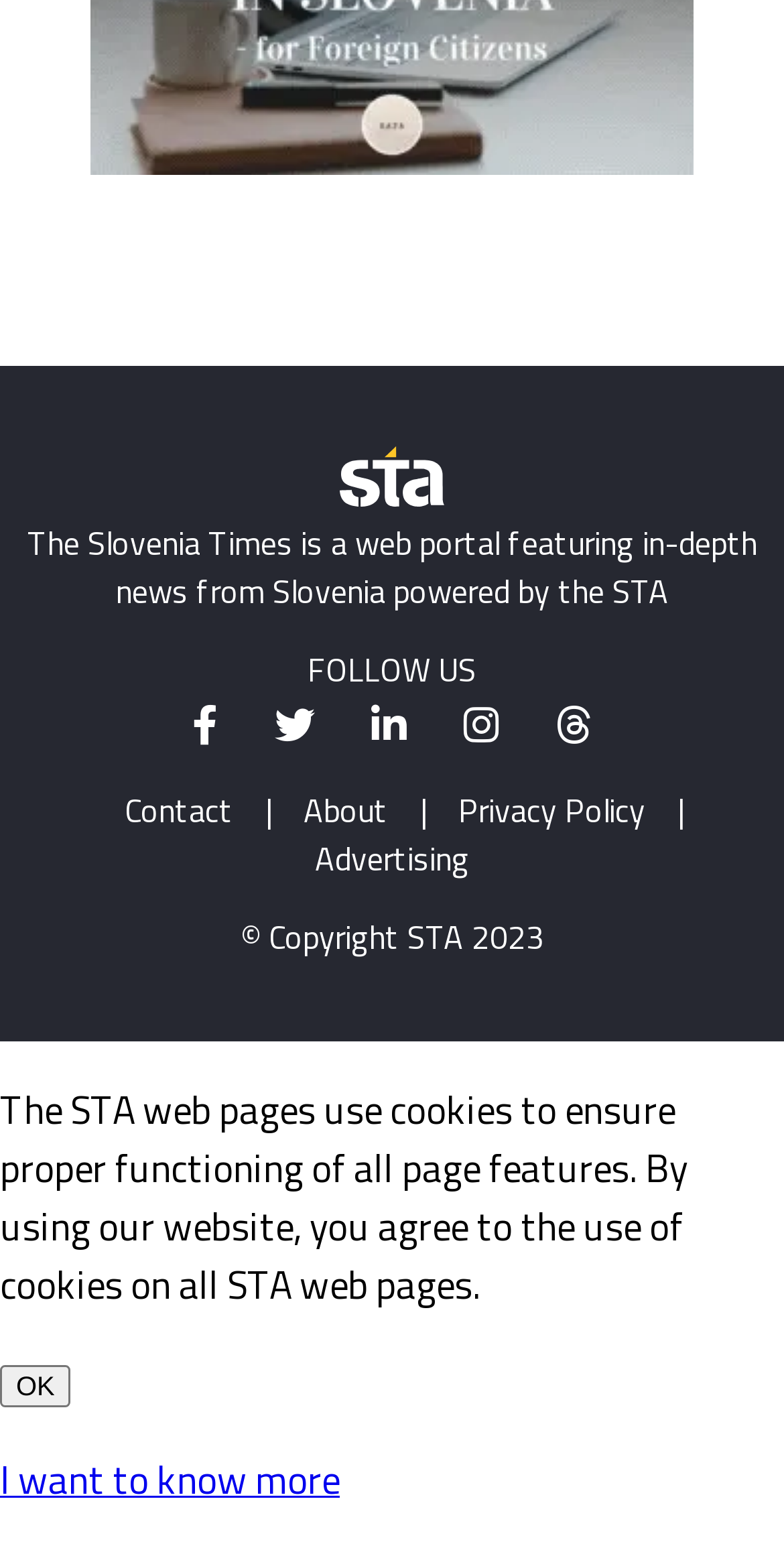Find the bounding box coordinates of the element I should click to carry out the following instruction: "Contact us".

[0.128, 0.508, 0.328, 0.54]